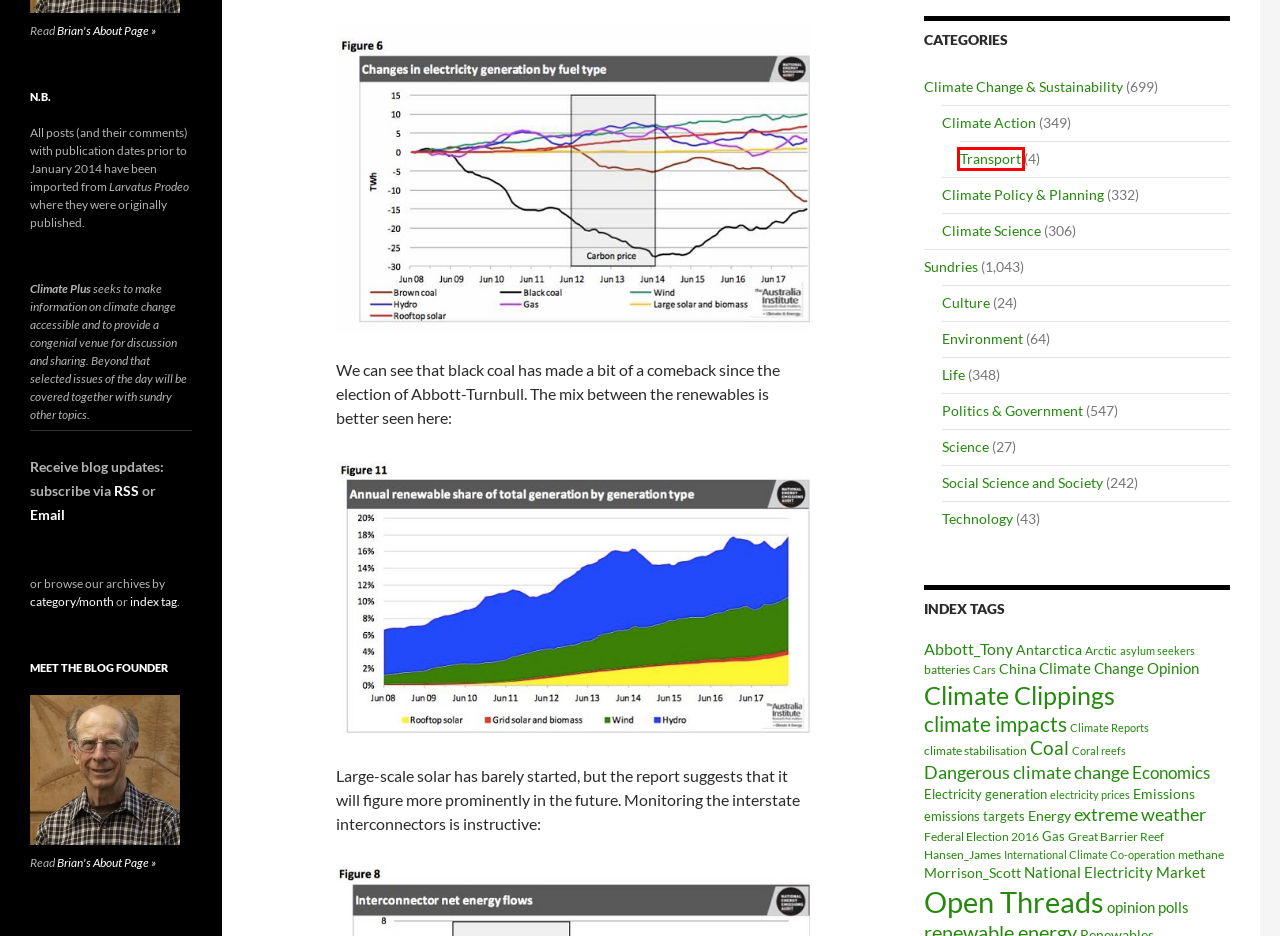Analyze the screenshot of a webpage that features a red rectangle bounding box. Pick the webpage description that best matches the new webpage you would see after clicking on the element within the red bounding box. Here are the candidates:
A. Gateway by ICN - GATEWAY
B. Environment | Climate Plus
C. Selected Climate Sites | Climate Plus
D. Weekly salon 31/5 | Climate Plus
E. Transport | Climate Plus
F. Politics & Government | Climate Plus
G. Climate Plus | Climate change, sustainability, plus sundry other stuff
H. About | Climate Plus

E